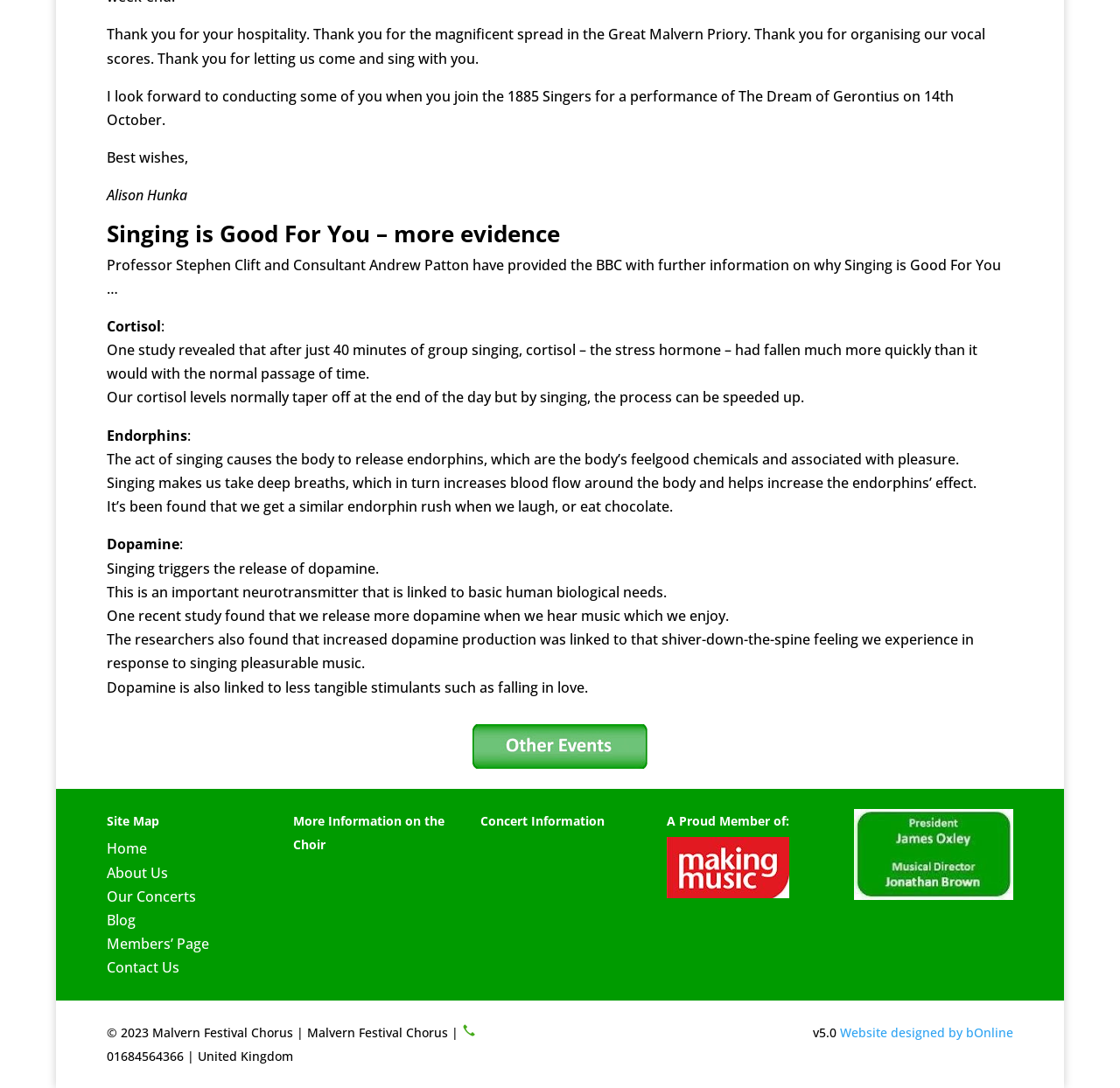Predict the bounding box for the UI component with the following description: "Blog".

[0.095, 0.837, 0.121, 0.855]